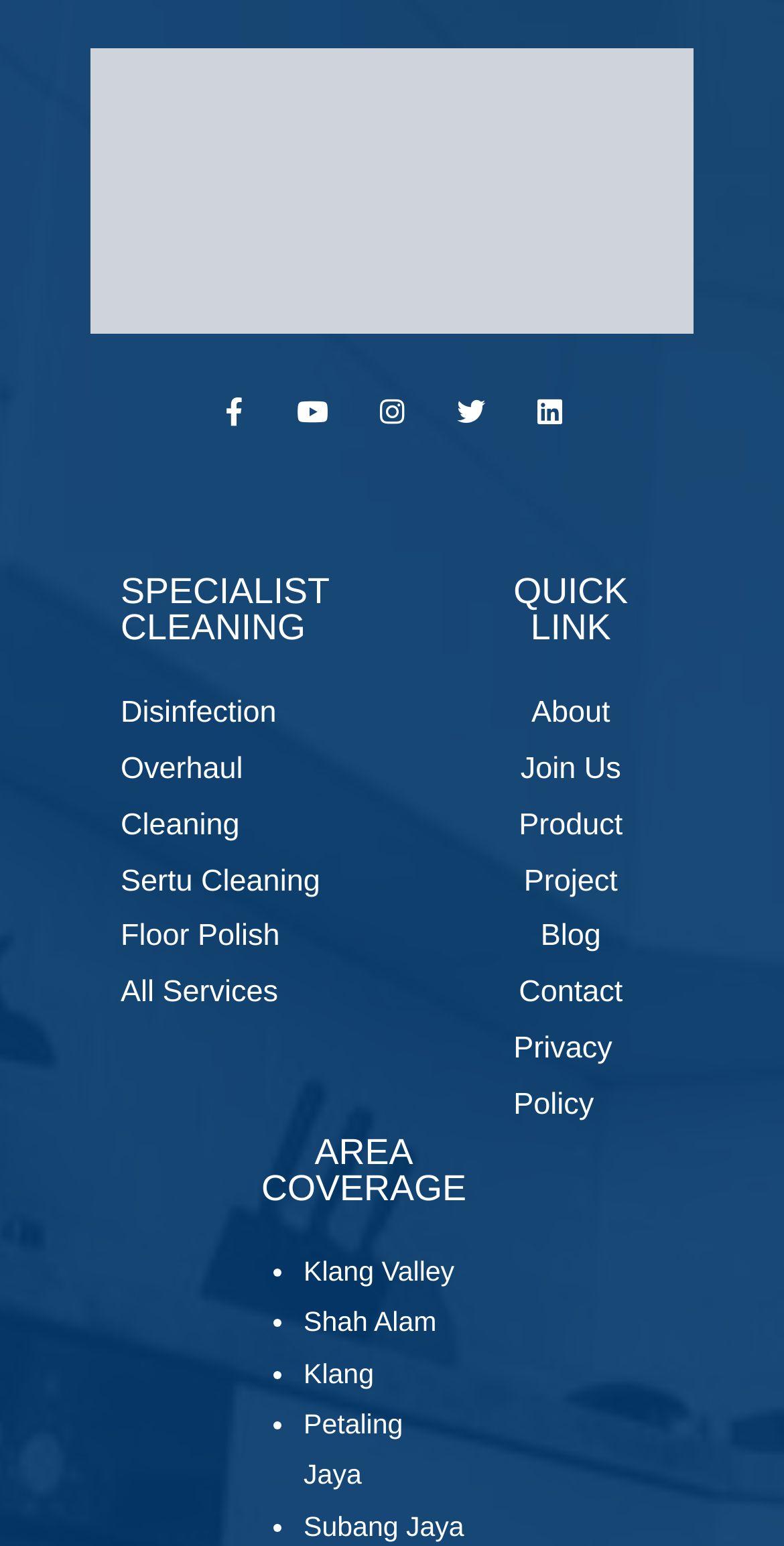Identify the bounding box coordinates of the element that should be clicked to fulfill this task: "Go to the Facebook page". The coordinates should be provided as four float numbers between 0 and 1, i.e., [left, top, right, bottom].

None